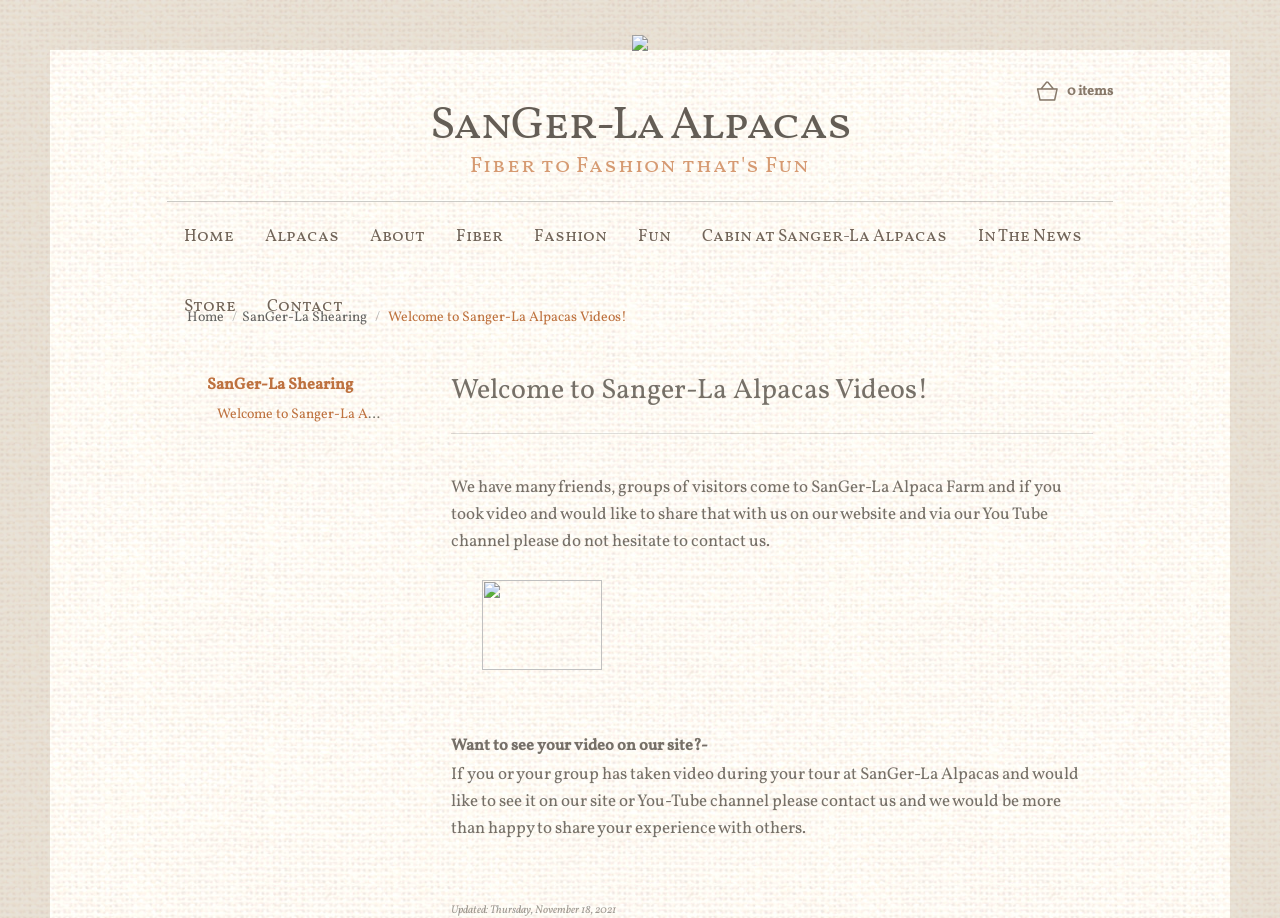Please extract the webpage's main title and generate its text content.

Welcome to Sanger-La Alpacas Videos!